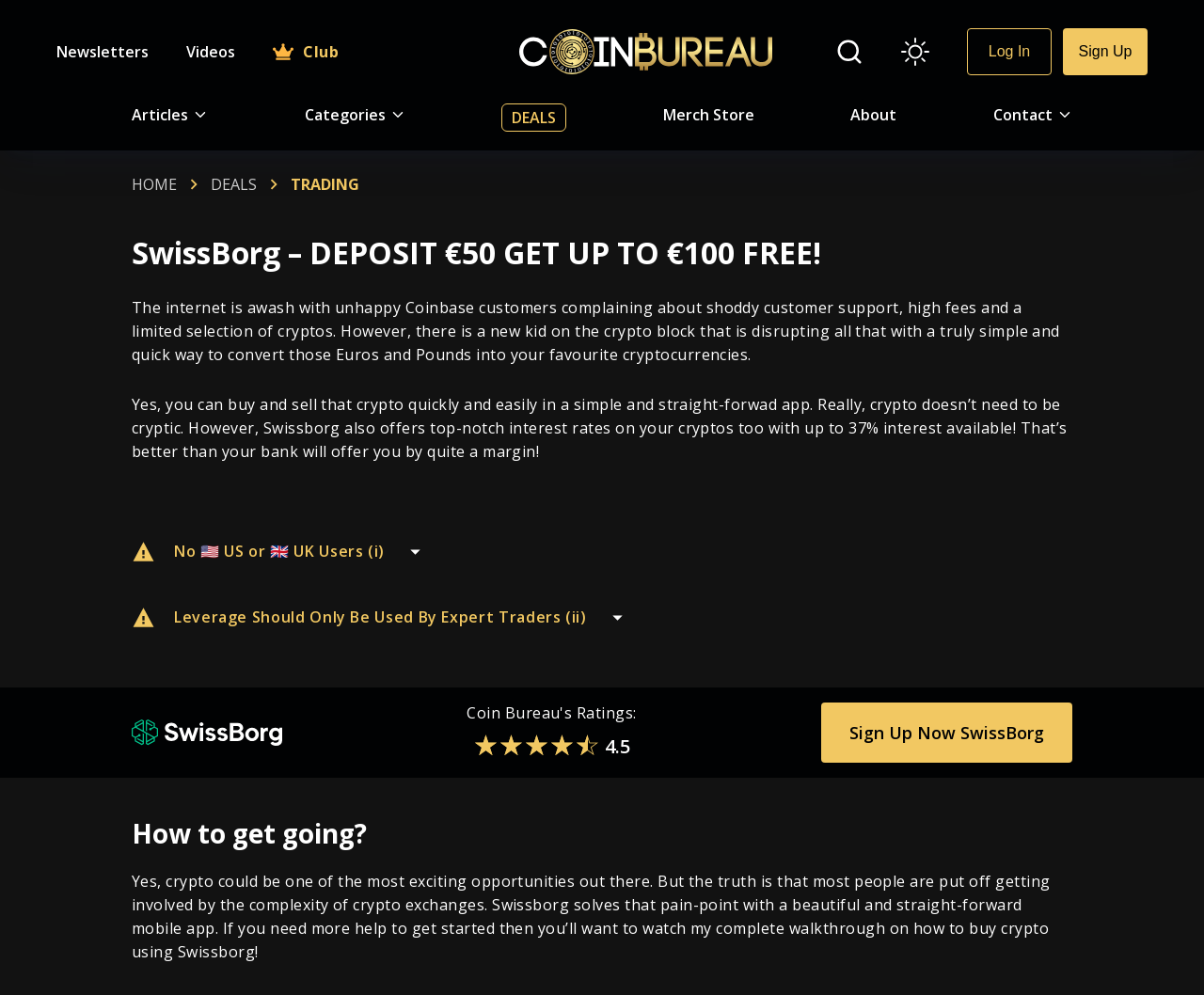Identify and extract the main heading of the webpage.

SwissBorg – DEPOSIT €50 GET UP TO €100 FREE!